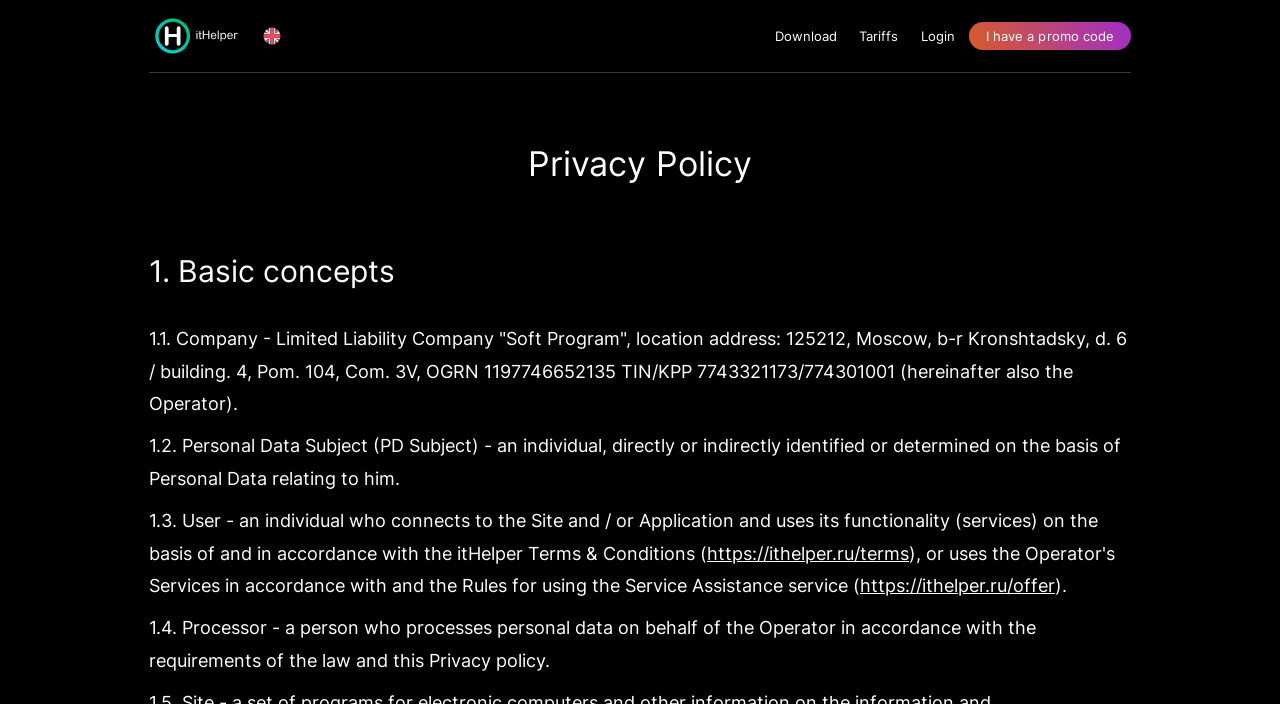Find the UI element described as: "Download" and predict its bounding box coordinates. Ensure the coordinates are four float numbers between 0 and 1, [left, top, right, bottom].

[0.599, 0.031, 0.66, 0.071]